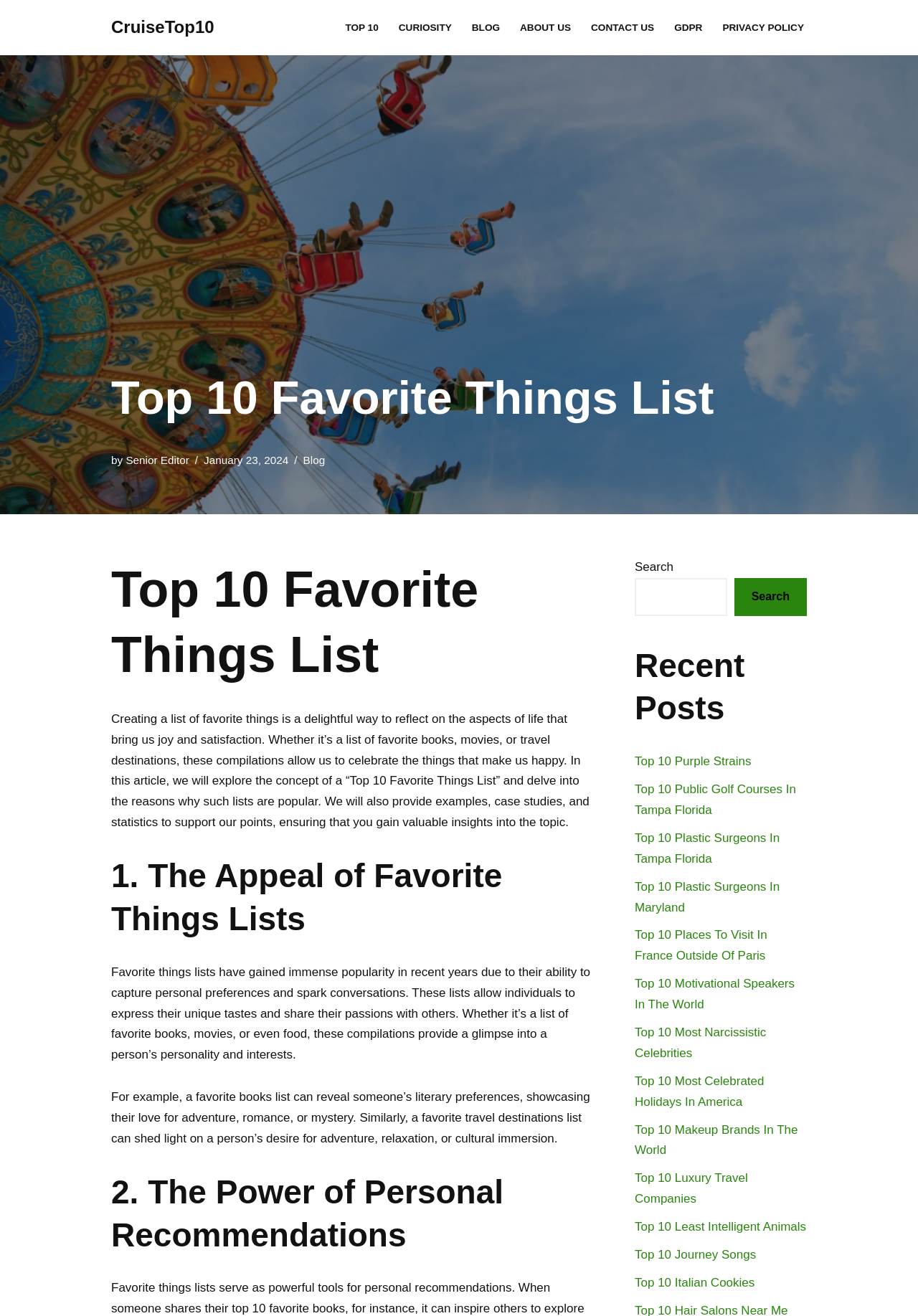Locate the bounding box coordinates of the element I should click to achieve the following instruction: "Search for something".

[0.691, 0.439, 0.792, 0.468]